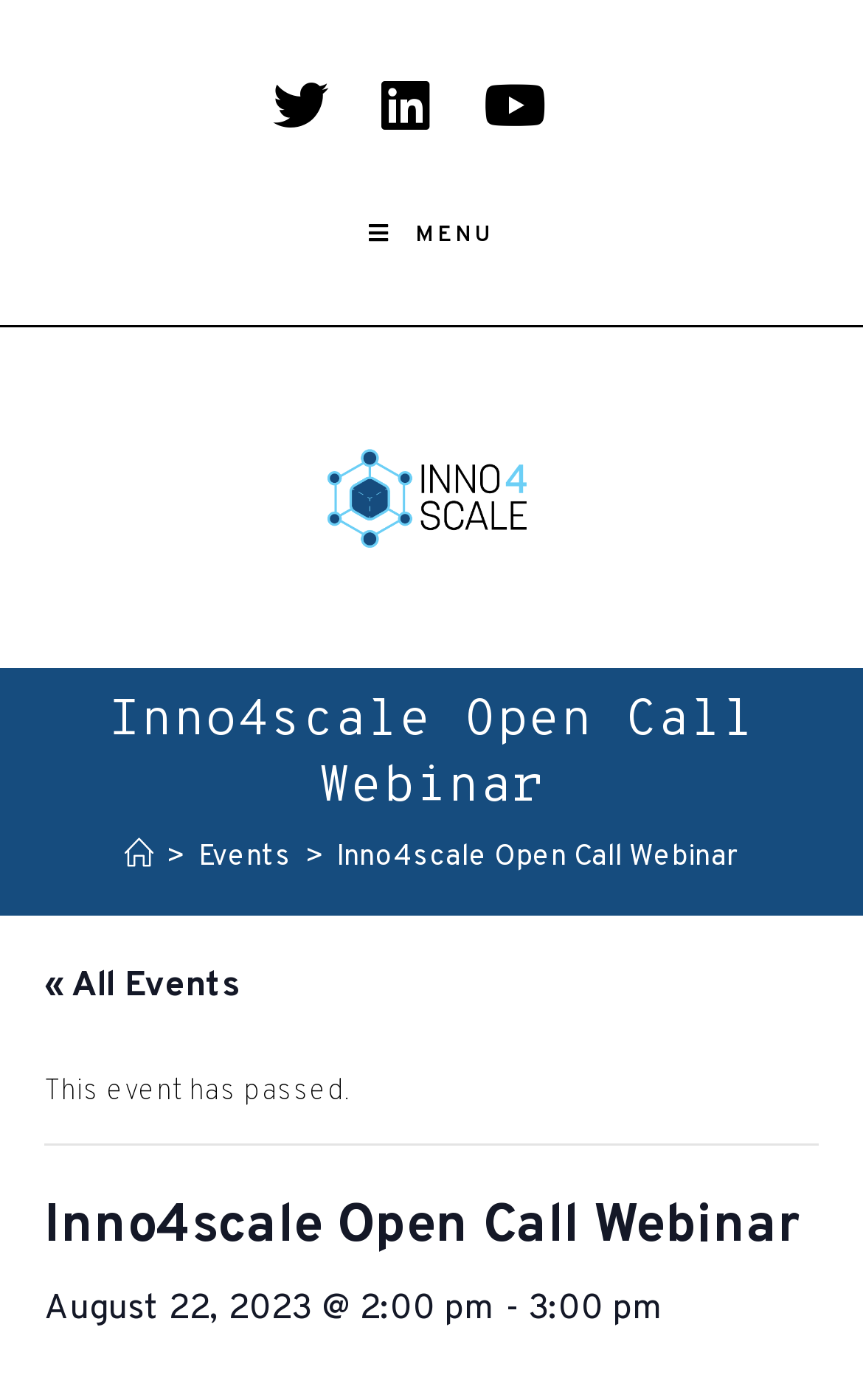Pinpoint the bounding box coordinates of the element that must be clicked to accomplish the following instruction: "Visit inno4scale website". The coordinates should be in the format of four float numbers between 0 and 1, i.e., [left, top, right, bottom].

[0.246, 0.344, 0.754, 0.369]